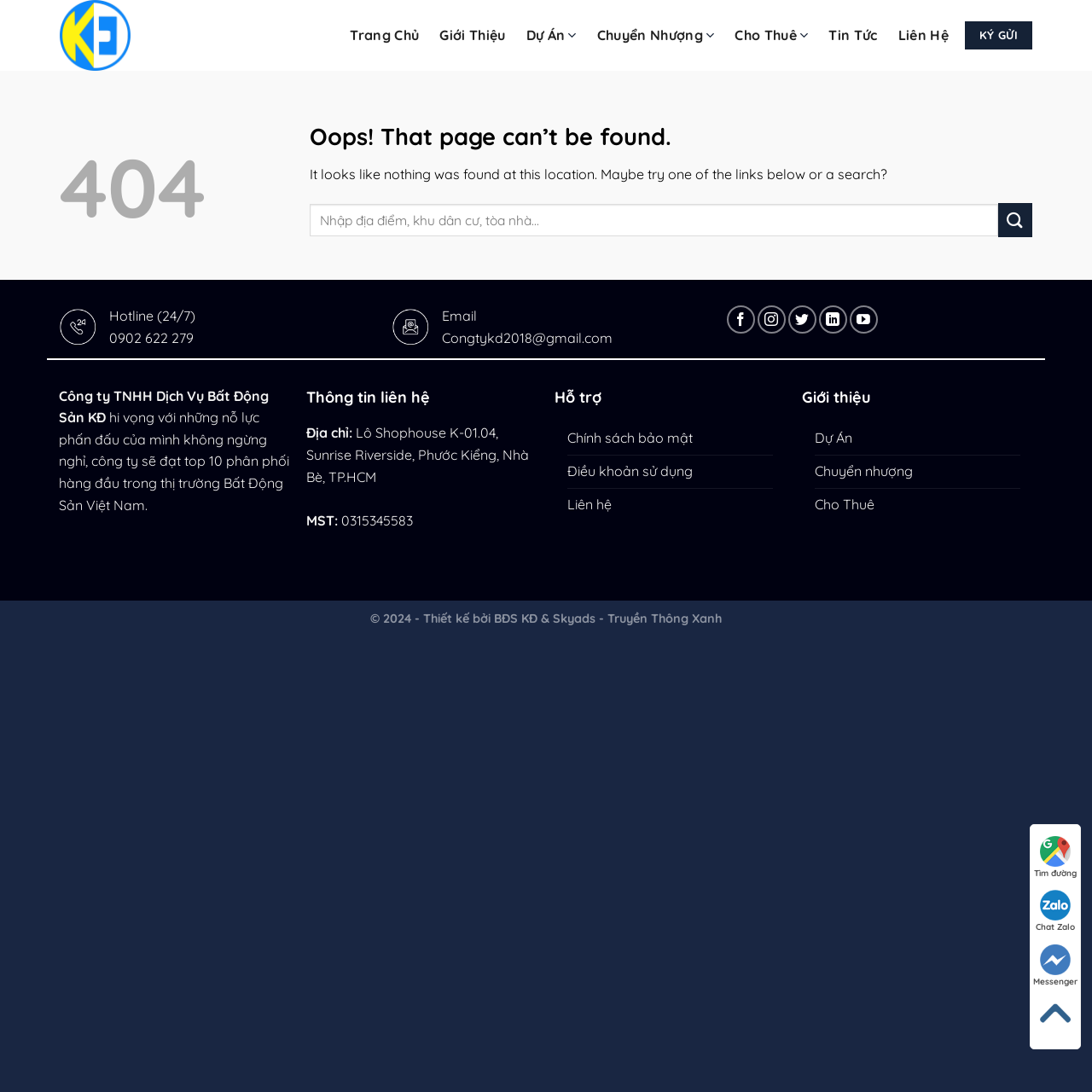Please indicate the bounding box coordinates of the element's region to be clicked to achieve the instruction: "Click to view data protection declaration". Provide the coordinates as four float numbers between 0 and 1, i.e., [left, top, right, bottom].

None